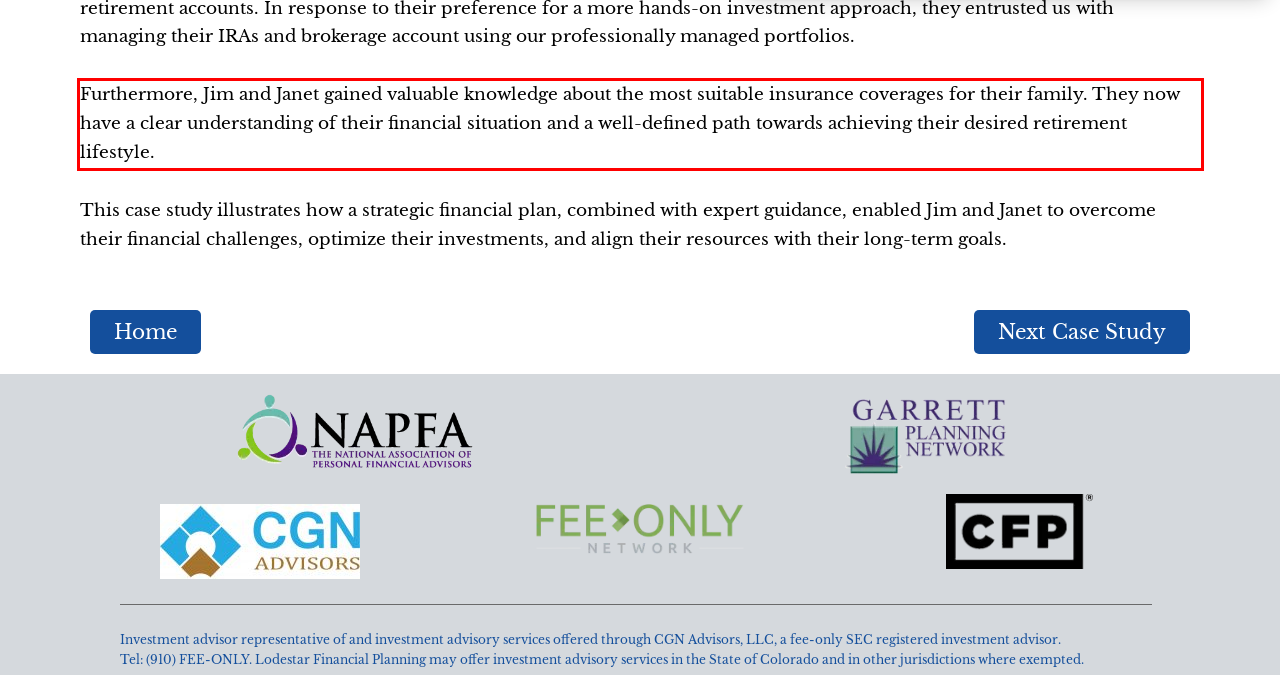Using the webpage screenshot, recognize and capture the text within the red bounding box.

Furthermore, Jim and Janet gained valuable knowledge about the most suitable insurance coverages for their family. They now have a clear understanding of their financial situation and a well-defined path towards achieving their desired retirement lifestyle.